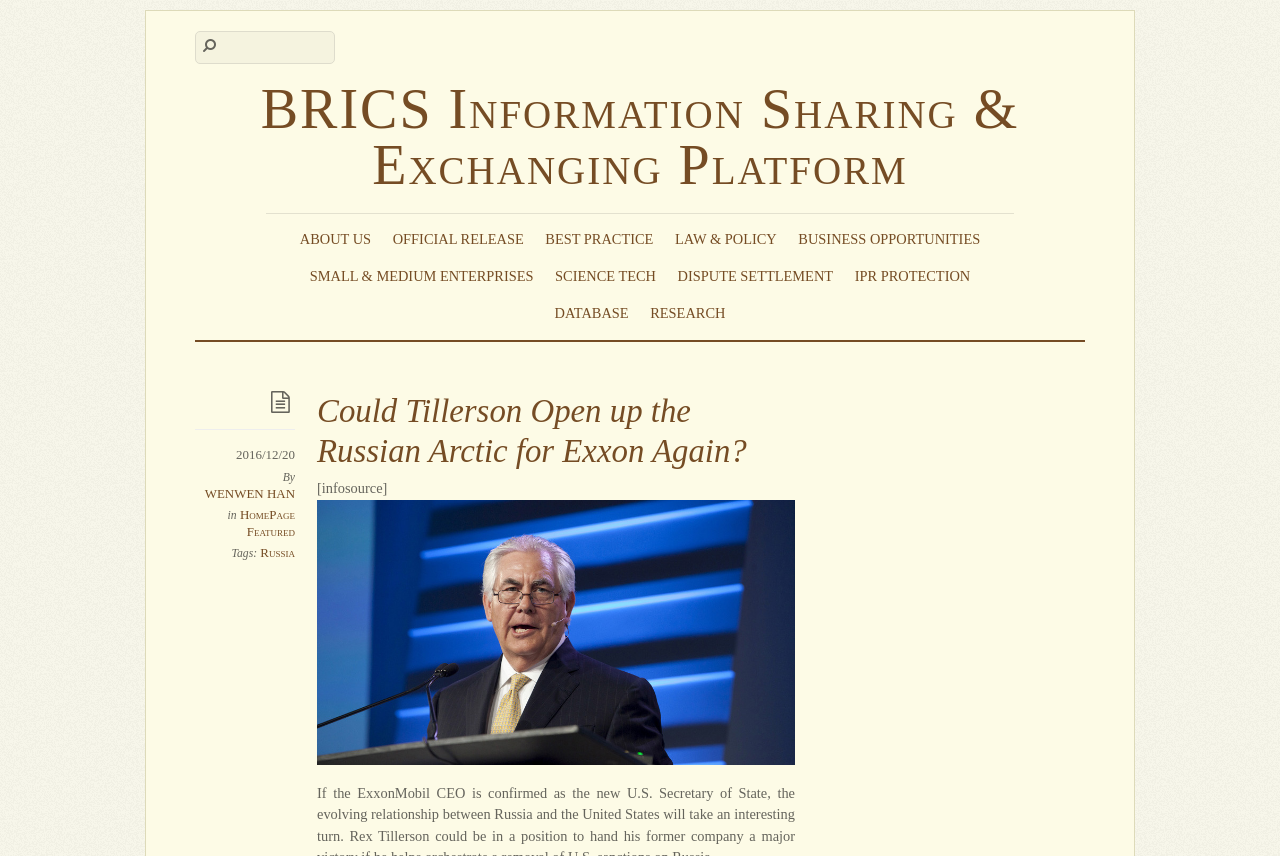Identify the bounding box coordinates of the section that should be clicked to achieve the task described: "Apply Now".

None